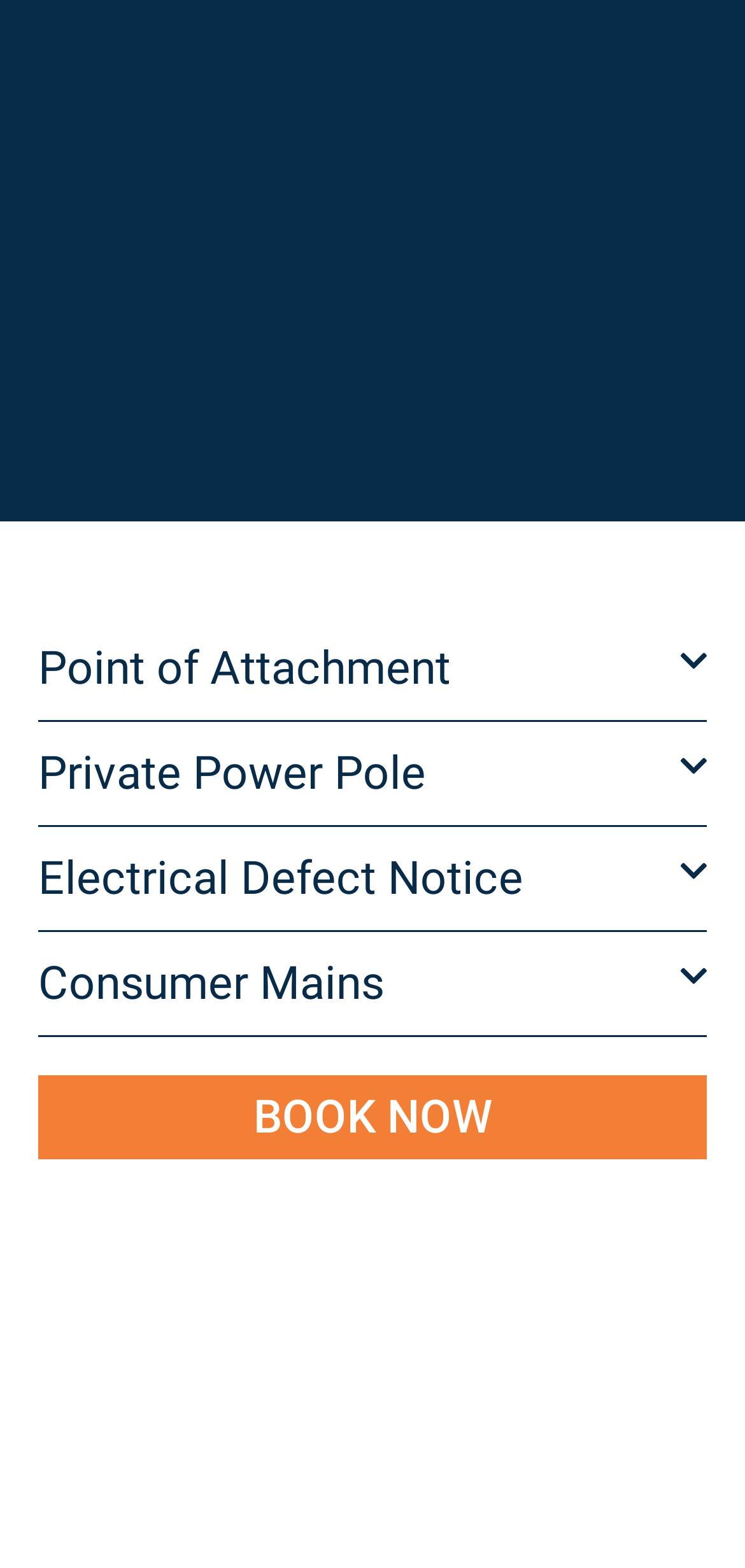Determine the bounding box coordinates of the element's region needed to click to follow the instruction: "Explore Consumer Mains". Provide these coordinates as four float numbers between 0 and 1, formatted as [left, top, right, bottom].

[0.051, 0.595, 0.949, 0.662]